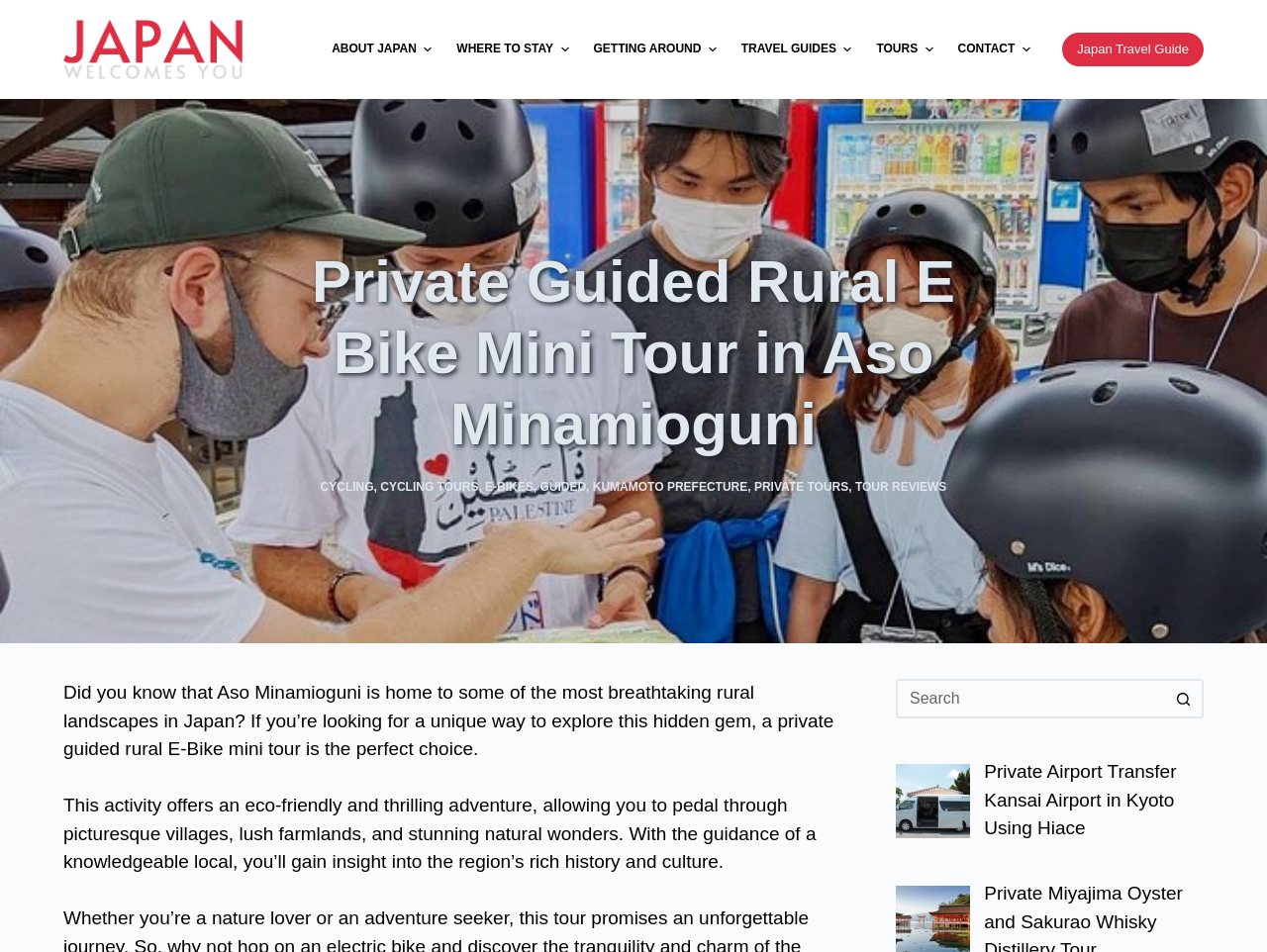What is the theme of the webpage?
Please answer the question with as much detail and depth as you can.

The theme of the webpage can be inferred from the content, which includes links to travel-related topics such as 'WHERE TO STAY', 'GETTING AROUND', and 'TOURS', as well as the description of a tour, indicating that the webpage is related to travel.